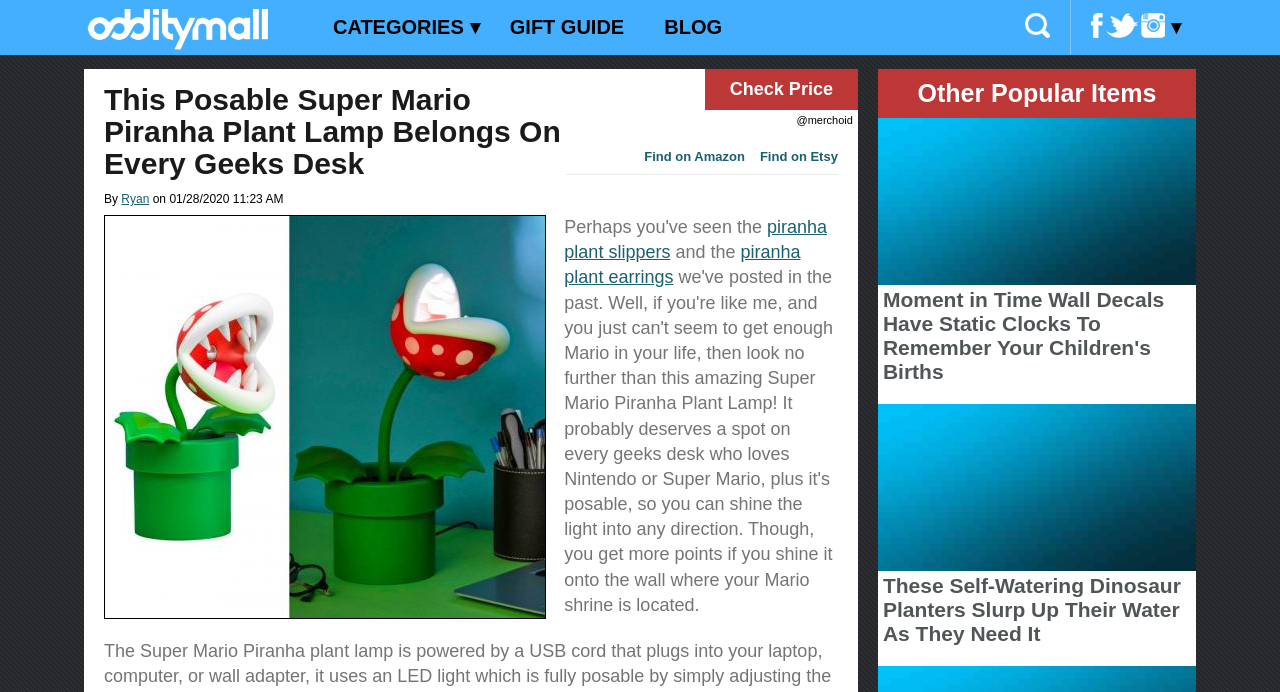Highlight the bounding box coordinates of the element that should be clicked to carry out the following instruction: "Click on the 'Log in' link". The coordinates must be given as four float numbers ranging from 0 to 1, i.e., [left, top, right, bottom].

None